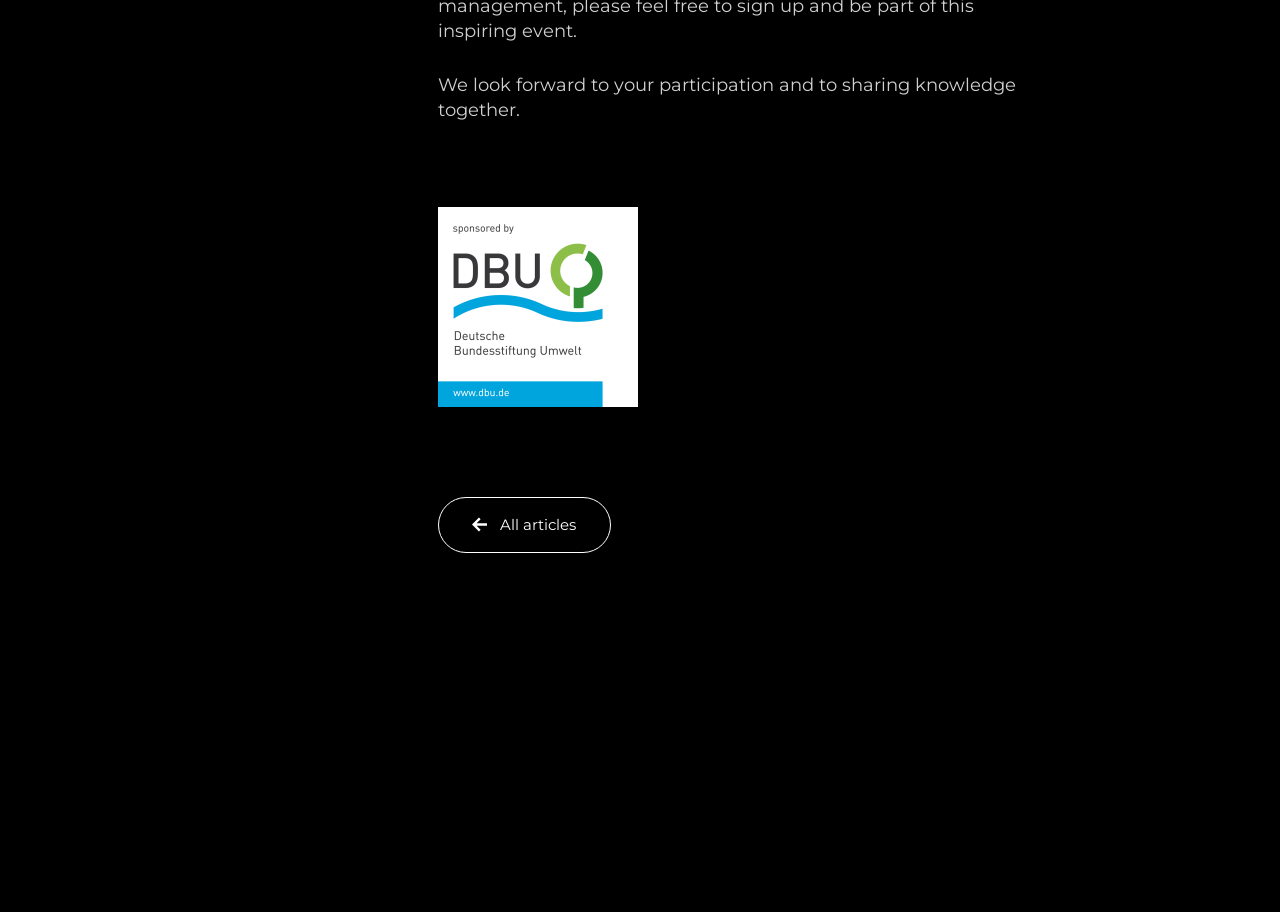What is the organization's name?
Observe the image and answer the question with a one-word or short phrase response.

South Moravian Agency